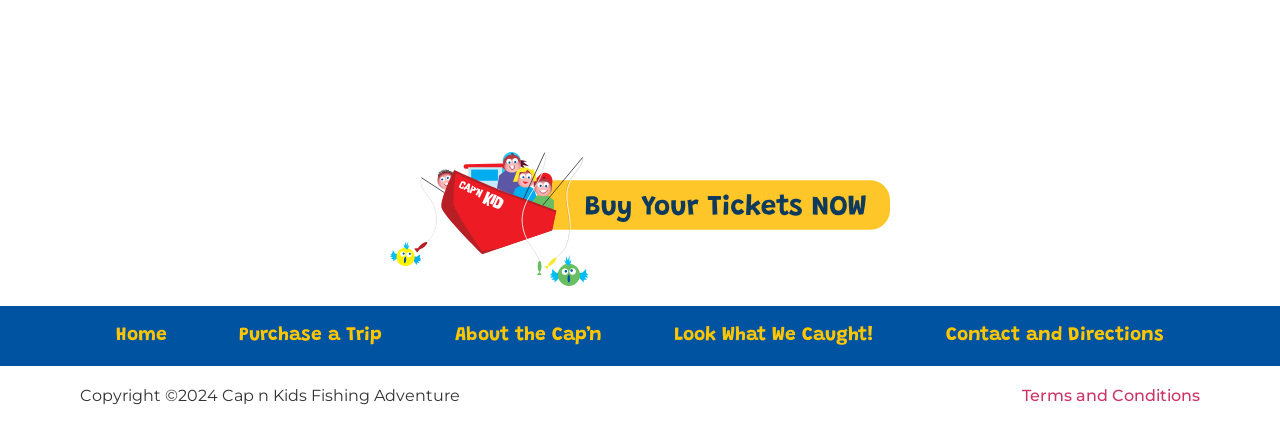Using the element description provided, determine the bounding box coordinates in the format (top-left x, top-left y, bottom-right x, bottom-right y). Ensure that all values are floating point numbers between 0 and 1. Element description: Look What We Caught!

[0.498, 0.717, 0.711, 0.808]